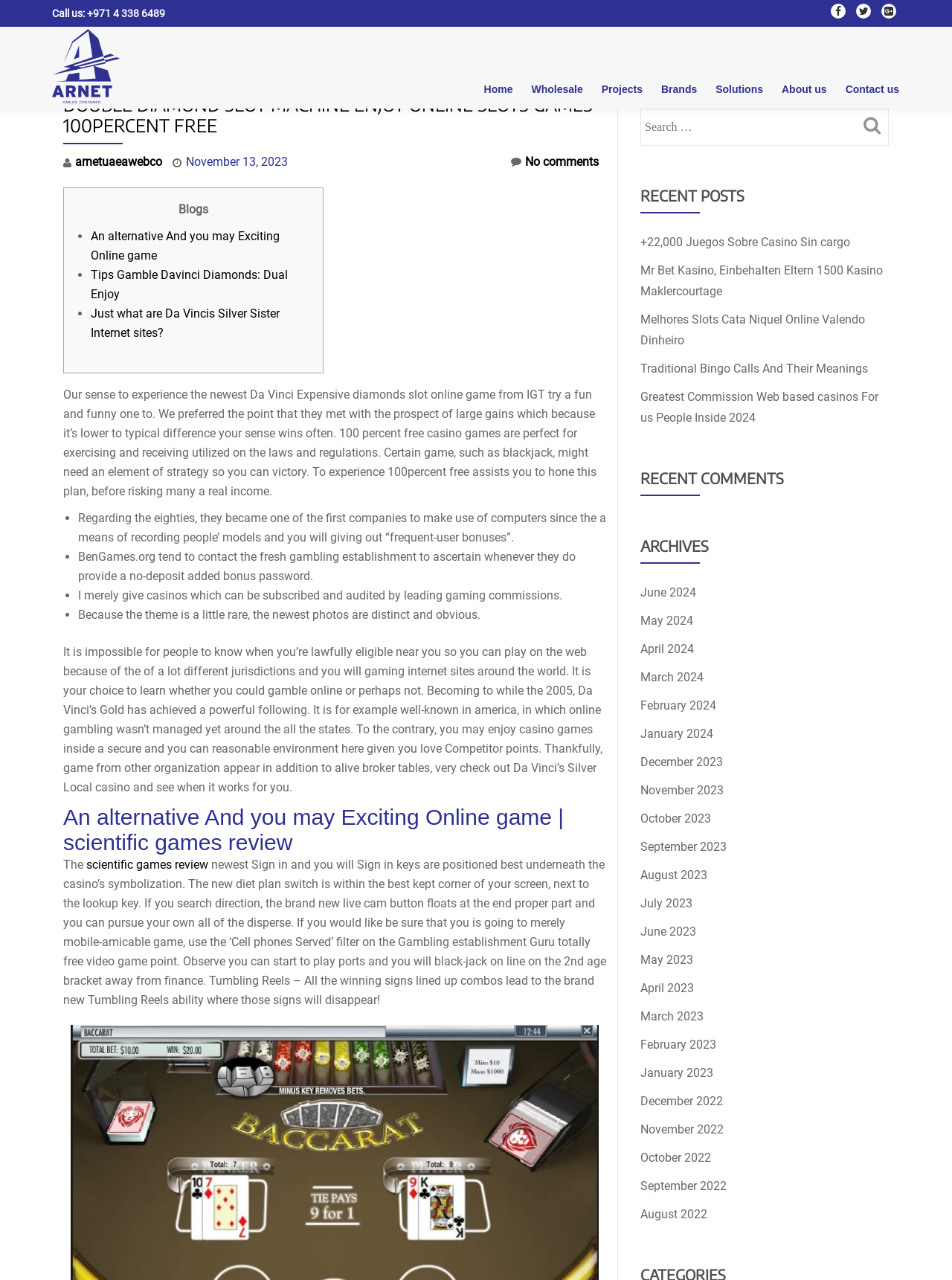Specify the bounding box coordinates of the area to click in order to execute this command: 'Read recent post'. The coordinates should consist of four float numbers ranging from 0 to 1, and should be formatted as [left, top, right, bottom].

[0.673, 0.184, 0.893, 0.195]